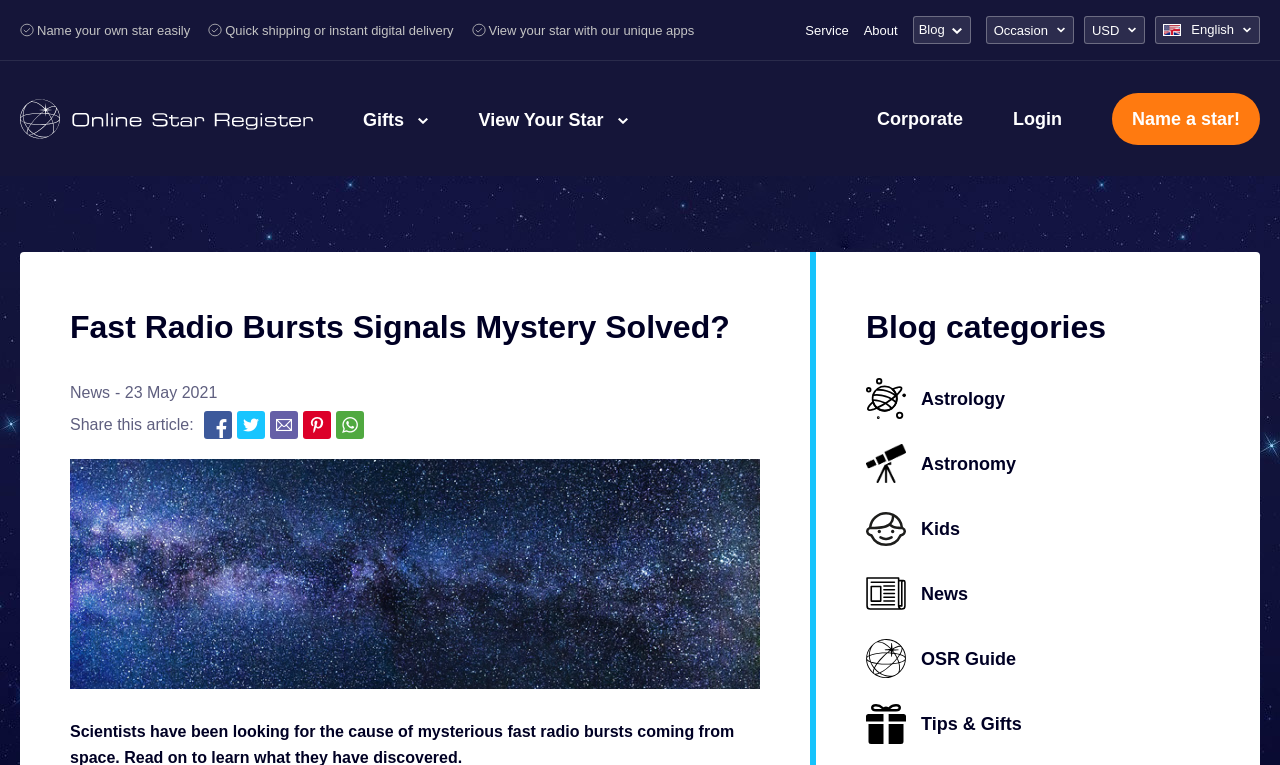Create an elaborate caption for the webpage.

This webpage is about the Online Star Register, with a focus on a specific news article about Fast Radio Bursts. At the top, there is a navigation menu with links to "Service", "About", "Blog", "Occasion", and "USD". To the right of this menu, there is a dropdown list for language selection, currently set to "English". 

Below the navigation menu, there is a prominent link to the homepage, accompanied by a logo image. On the same line, there are links to "Gifts" and "View Your Star". Further to the right, there are links to "Corporate" and "Login". 

The main content of the page is divided into two sections. On the left, there is a news article with the title "Fast Radio Bursts Signals Mystery Solved?" and a publication date of "23 May 2021". Below the title, there are social media sharing links. The article is accompanied by a large image. 

On the right side of the page, there is a section titled "Blog categories" with links to various categories, including "Astrology", "Astronomy", "Kids", "News", "OSR Guide", and "Tips & Gifts". Each category has a corresponding image.